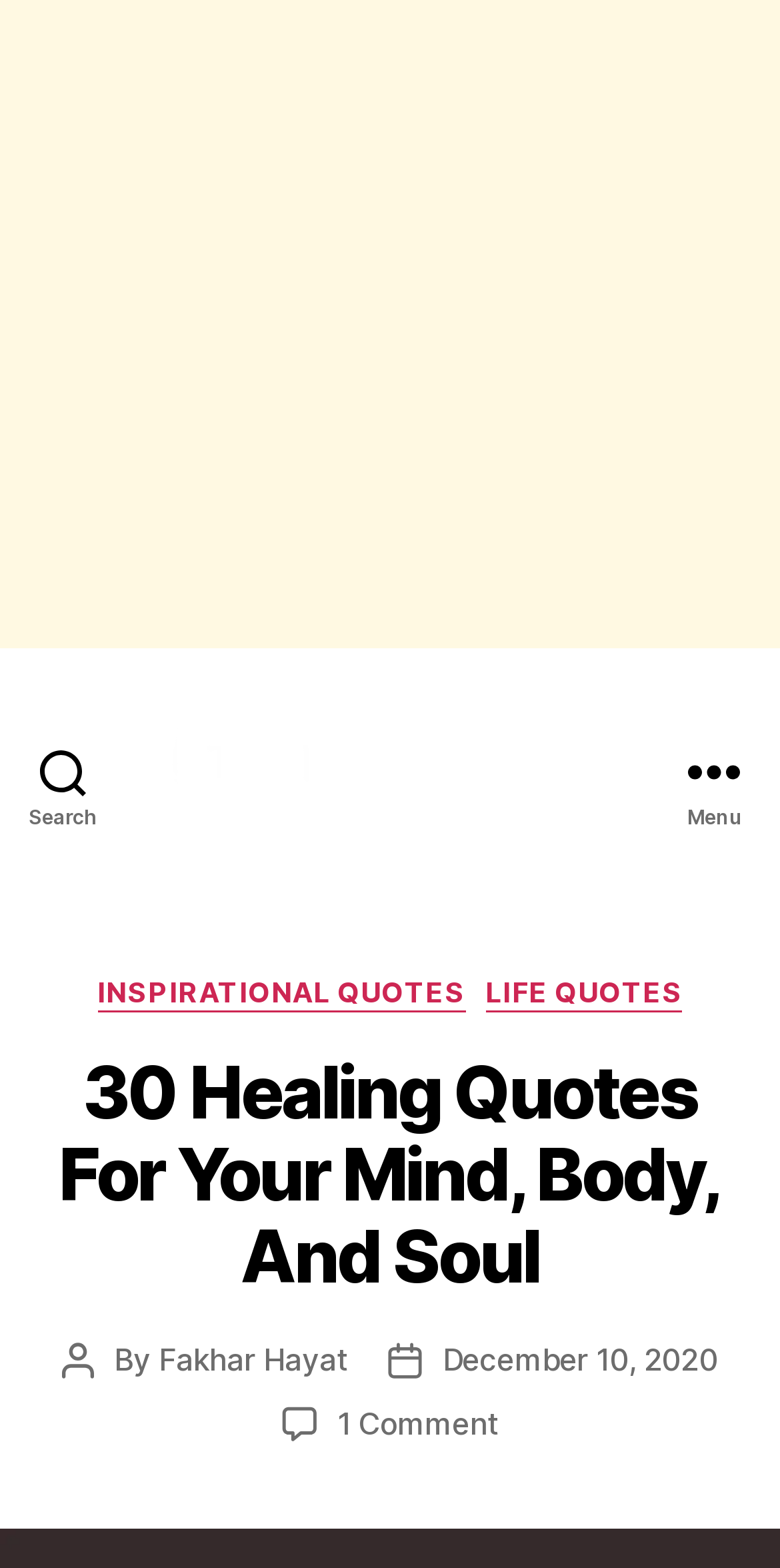How many comments are there on this post?
Give a thorough and detailed response to the question.

I determined the number of comments by looking at the link element with the text '1 Comment on 30 Healing Quotes For Your Mind, Body, And Soul', which indicates that there is one comment on this post.